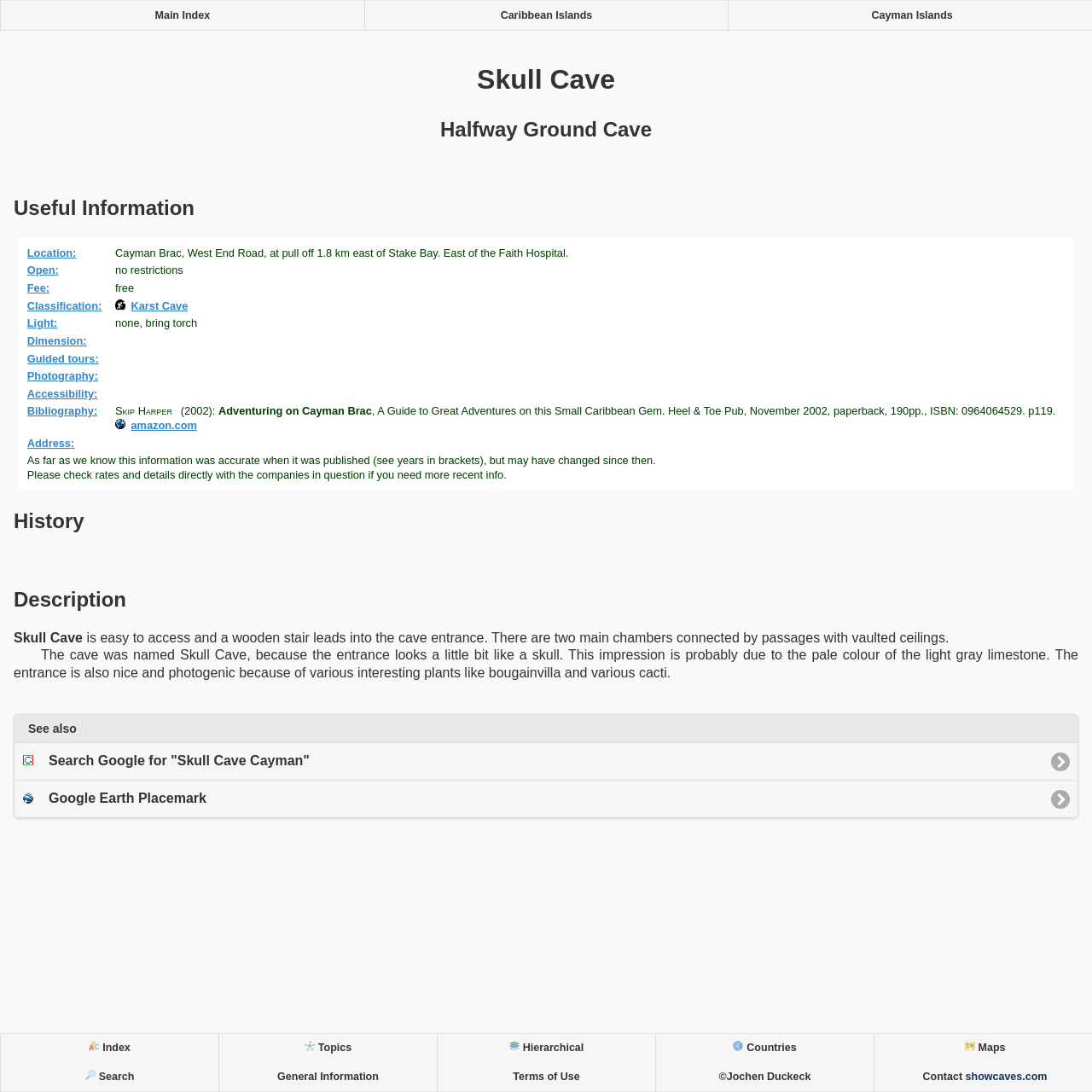What is the entrance of Skull Cave like?
Please craft a detailed and exhaustive response to the question.

According to the 'Description' section, the entrance of Skull Cave is described as looking like a skull, which is probably due to the pale color of the light gray limestone.